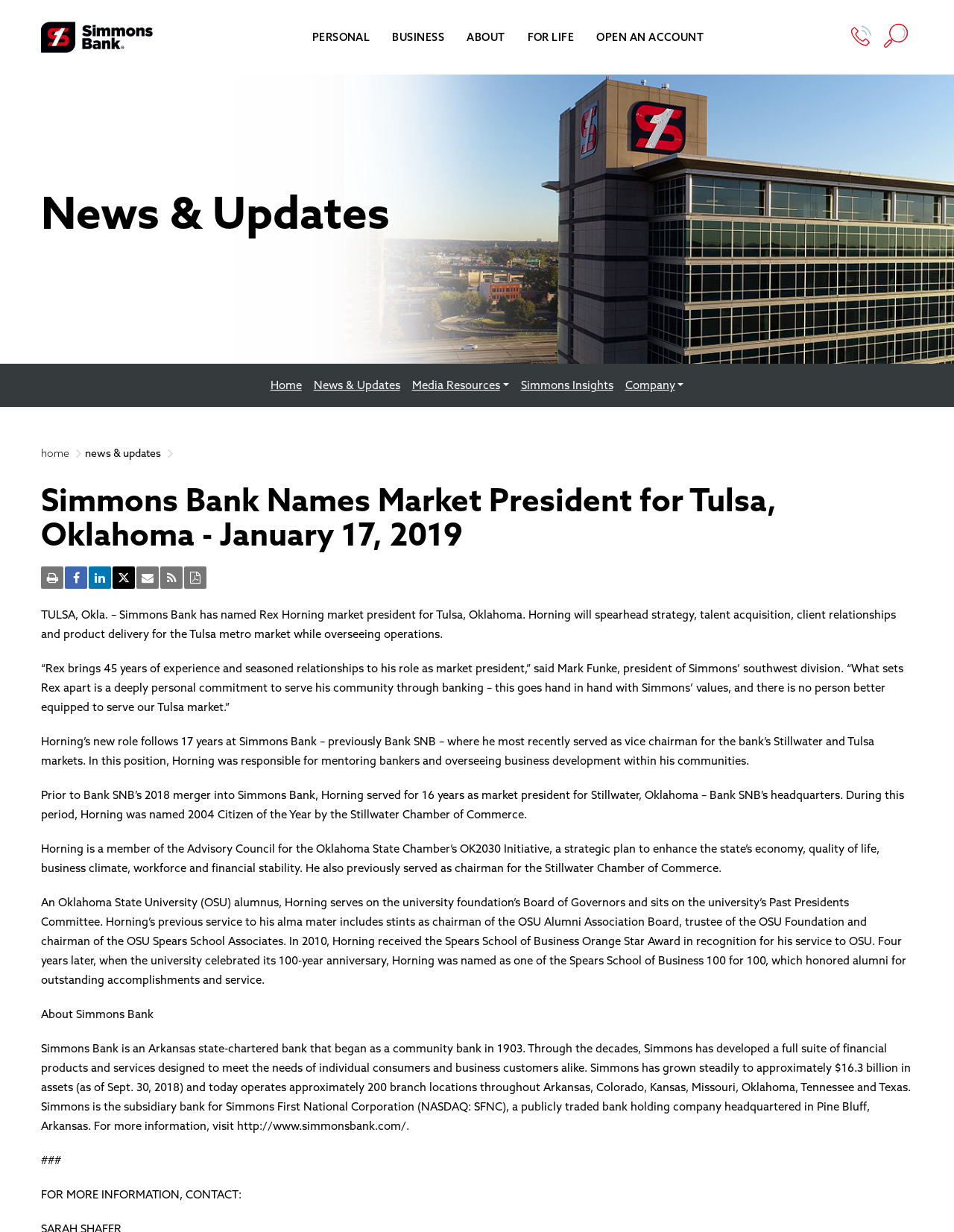From the image, can you give a detailed response to the question below:
How many years of experience does Rex Horning bring to his role as market president?

The answer can be found in the second paragraph of the news article, which states '“Rex brings 45 years of experience and seasoned relationships to his role as market president,” said Mark Funke, president of Simmons’ southwest division.'